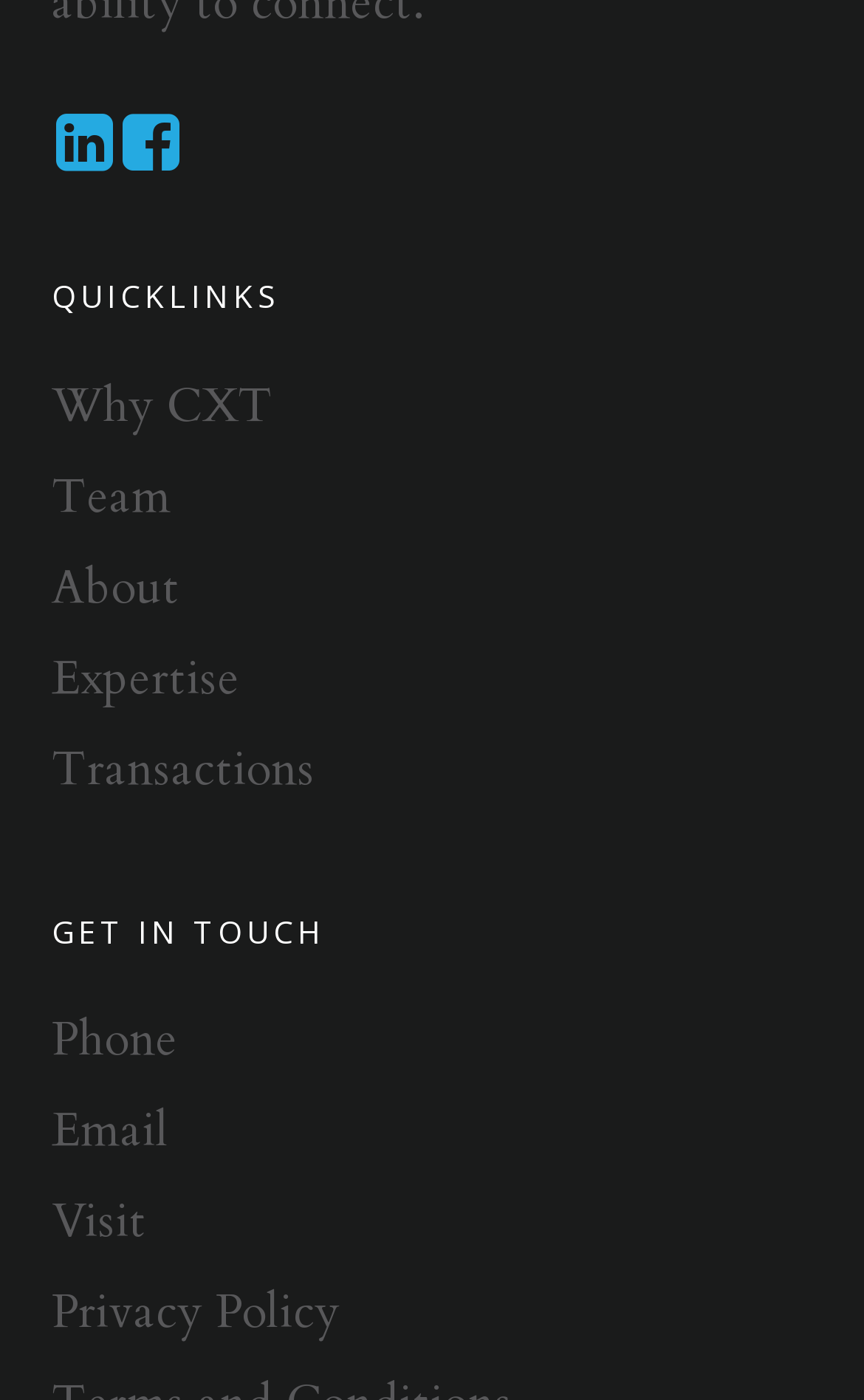With reference to the screenshot, provide a detailed response to the question below:
What is the last link under GET IN TOUCH?

I looked at the links under the 'GET IN TOUCH' heading and found that the last link is 'Privacy Policy'.